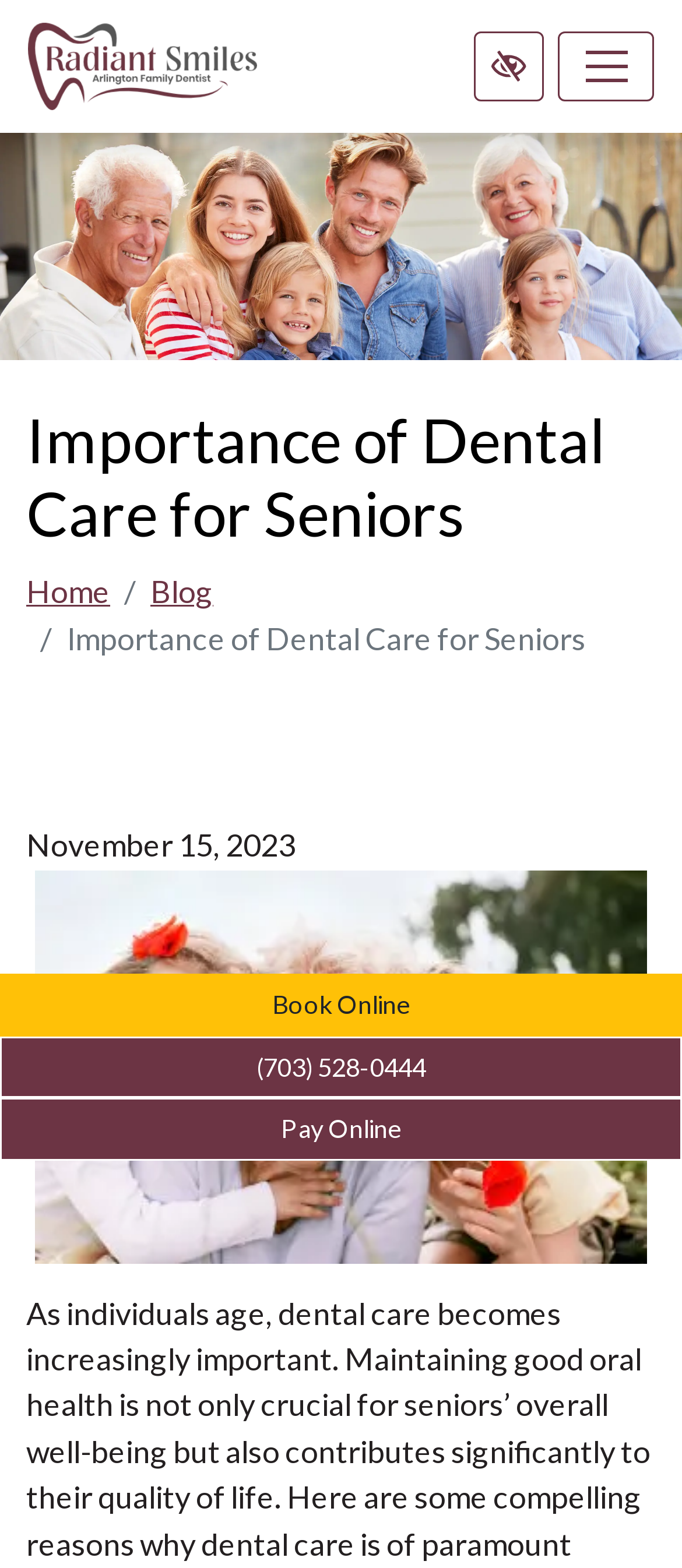Using the image as a reference, answer the following question in as much detail as possible:
What is the topic of the blog post?

I found the answer by looking at the heading section of the webpage, where I saw a heading with the text 'Importance of Dental Care for Seniors'. This suggests that the topic of the blog post is the importance of dental care for seniors.